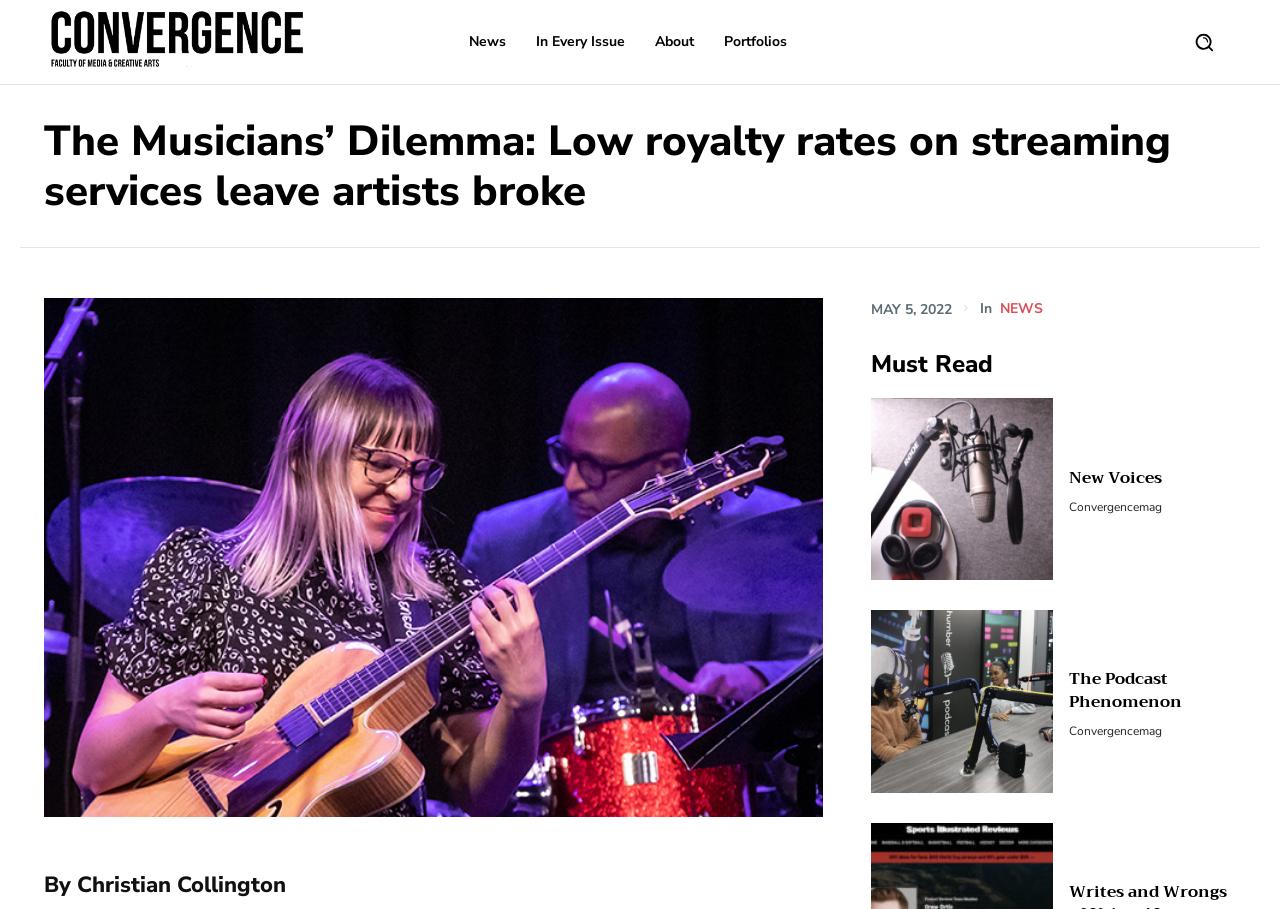Please provide a one-word or phrase answer to the question: 
How many main navigation links are there?

5